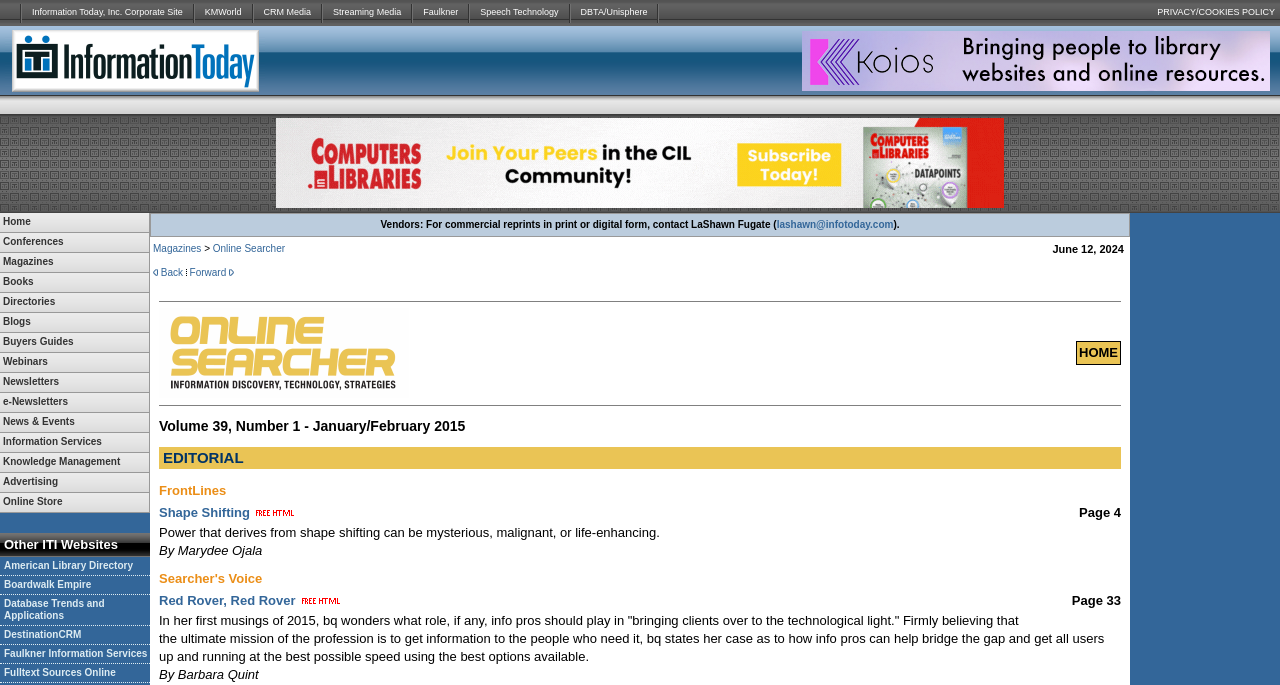Please give a concise answer to this question using a single word or phrase: 
What is the function of the 'PRIVACY/COOKIES POLICY' link?

Access privacy and cookies policy